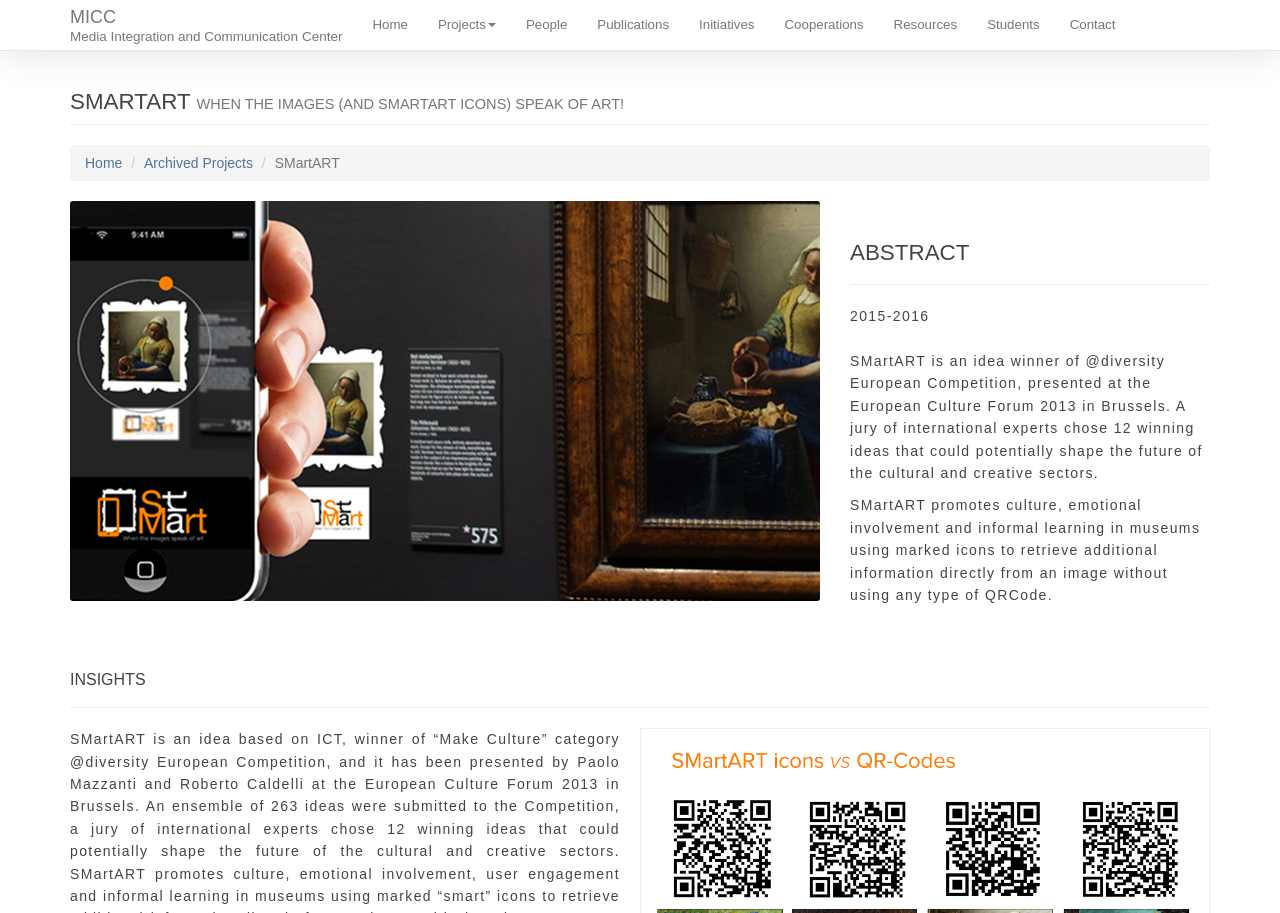Identify the bounding box coordinates for the UI element that matches this description: "Archived Projects".

[0.113, 0.169, 0.198, 0.187]